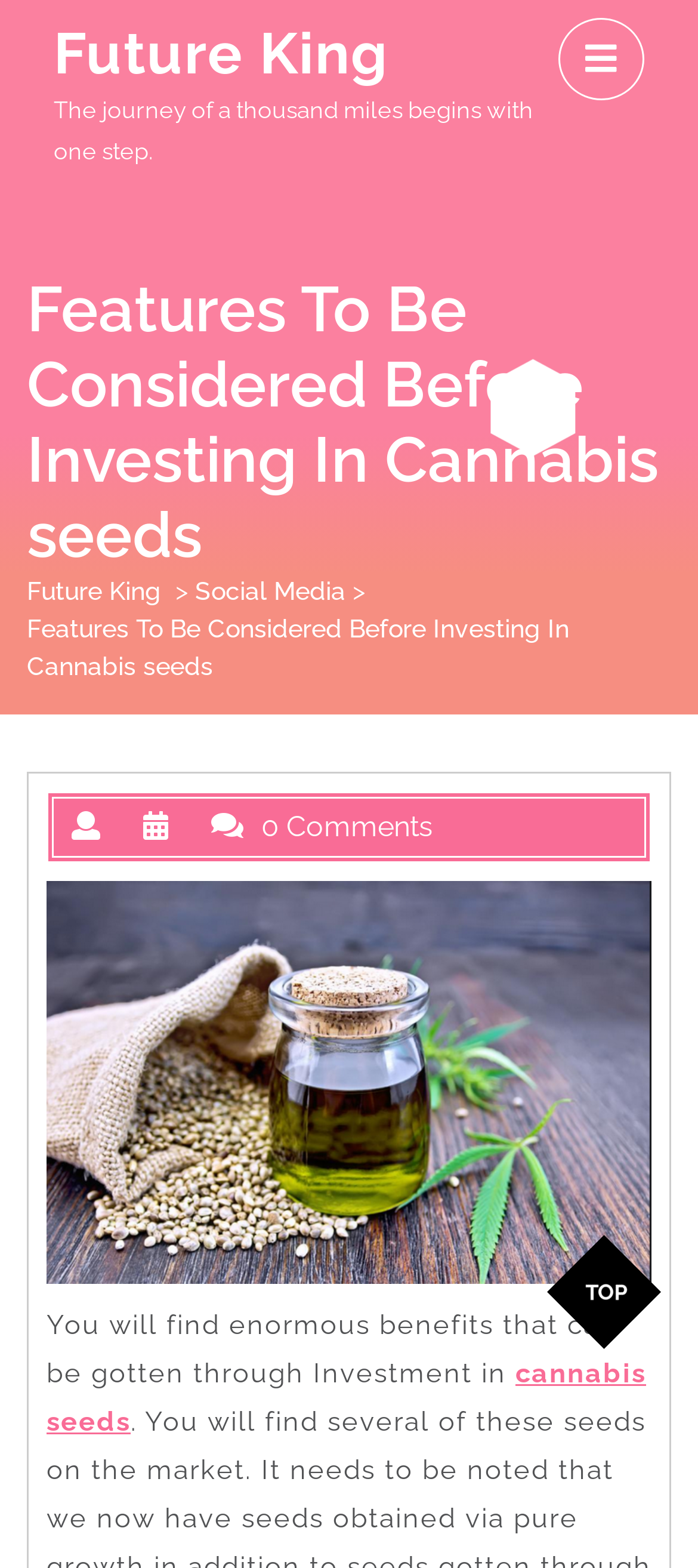Determine the primary headline of the webpage.

Features To Be Considered Before Investing In Cannabis seeds